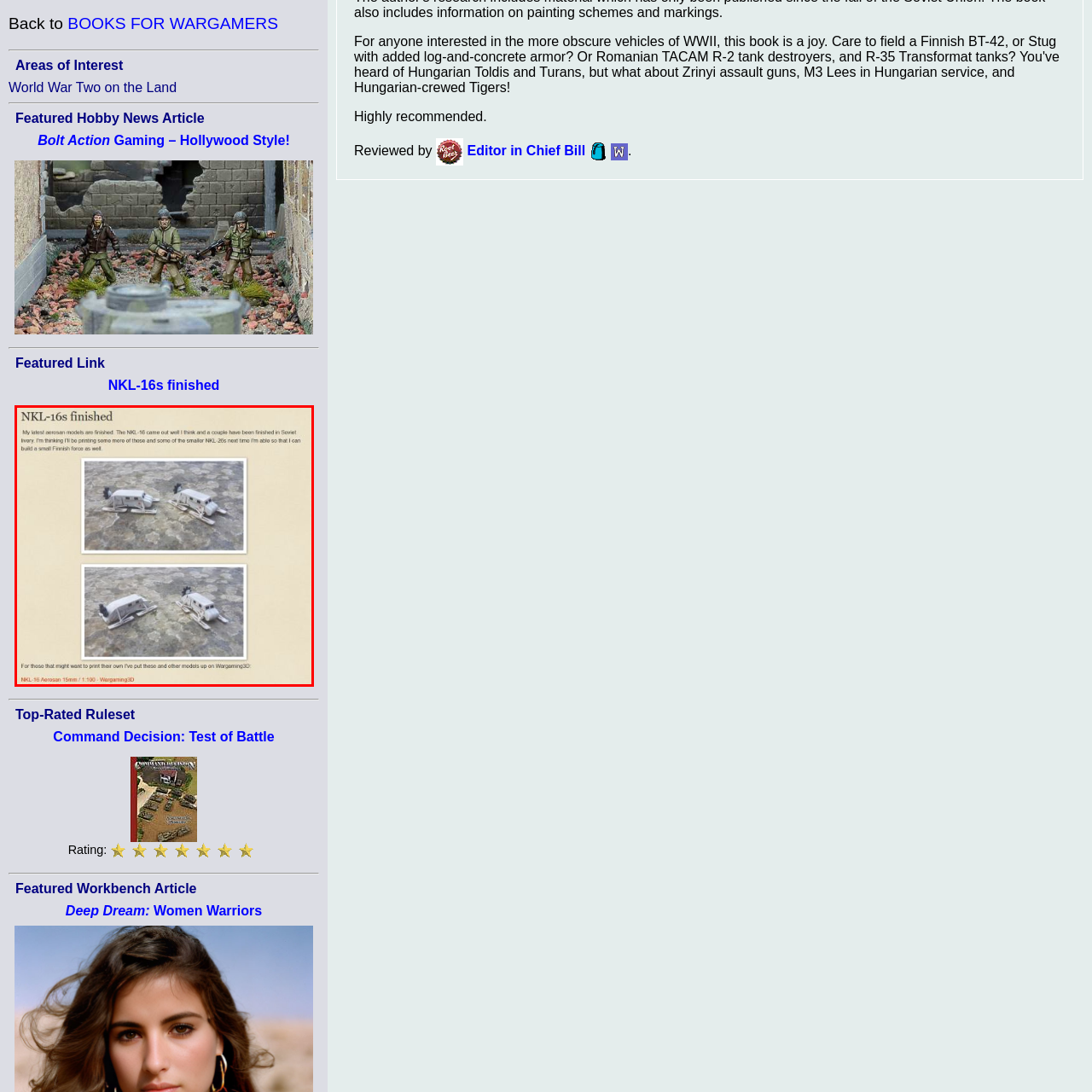View the area enclosed by the red box, What is the author considering producing in addition to the NKL-16 models? Respond using one word or phrase.

Smaller variants